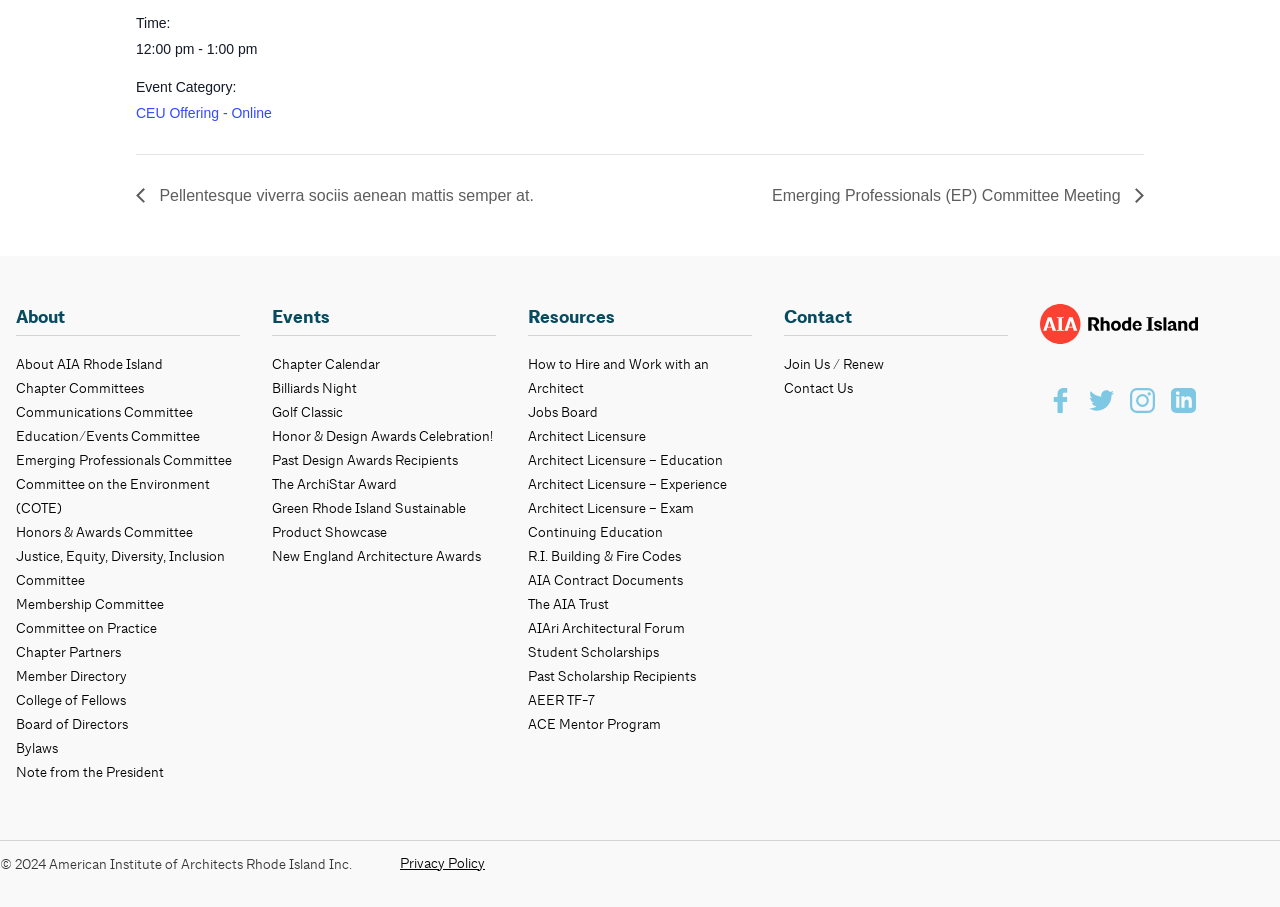Please indicate the bounding box coordinates for the clickable area to complete the following task: "Check the Chapter Calendar". The coordinates should be specified as four float numbers between 0 and 1, i.e., [left, top, right, bottom].

[0.212, 0.391, 0.297, 0.411]